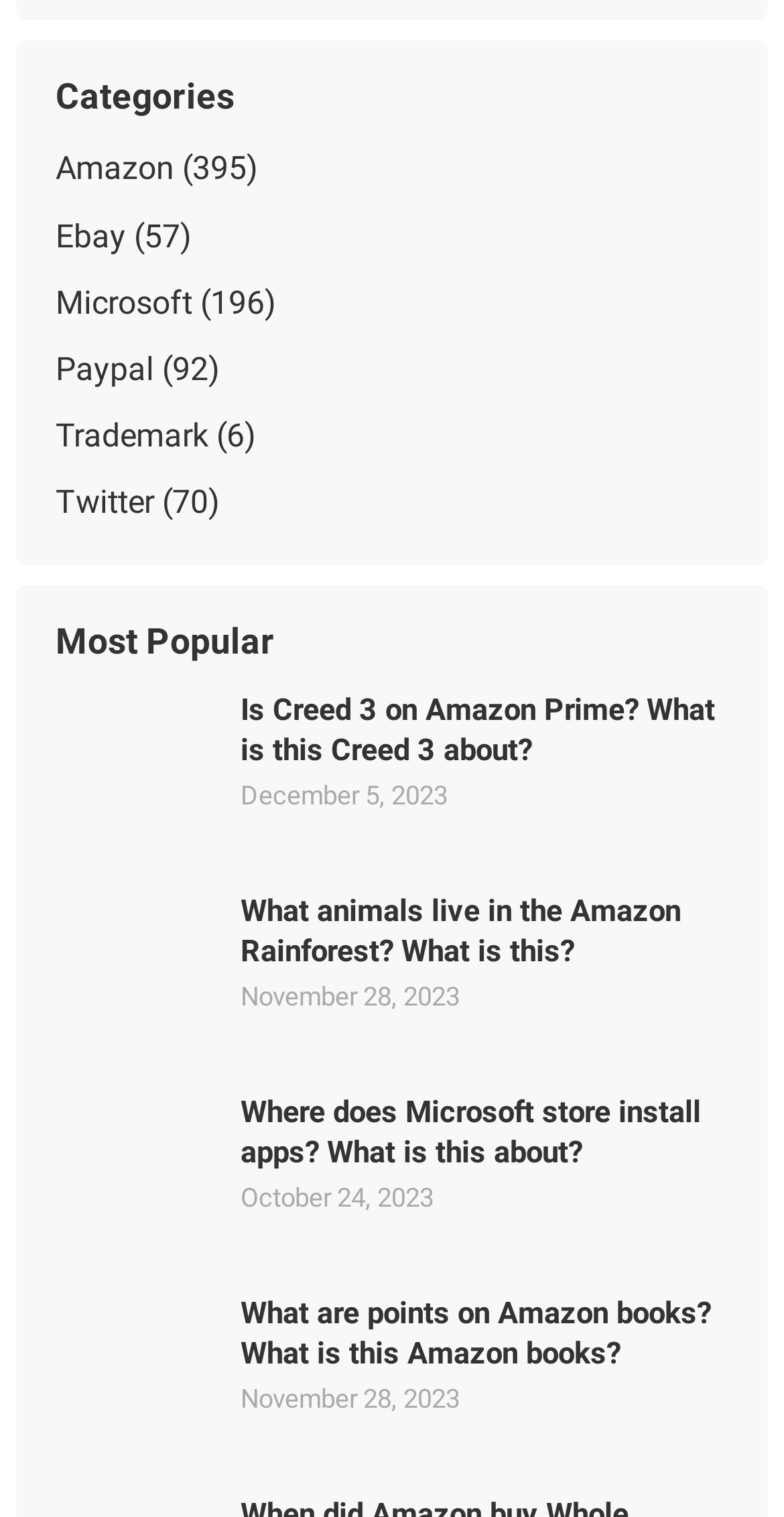Please answer the following question using a single word or phrase: 
How many articles are listed under 'Most Popular'?

4